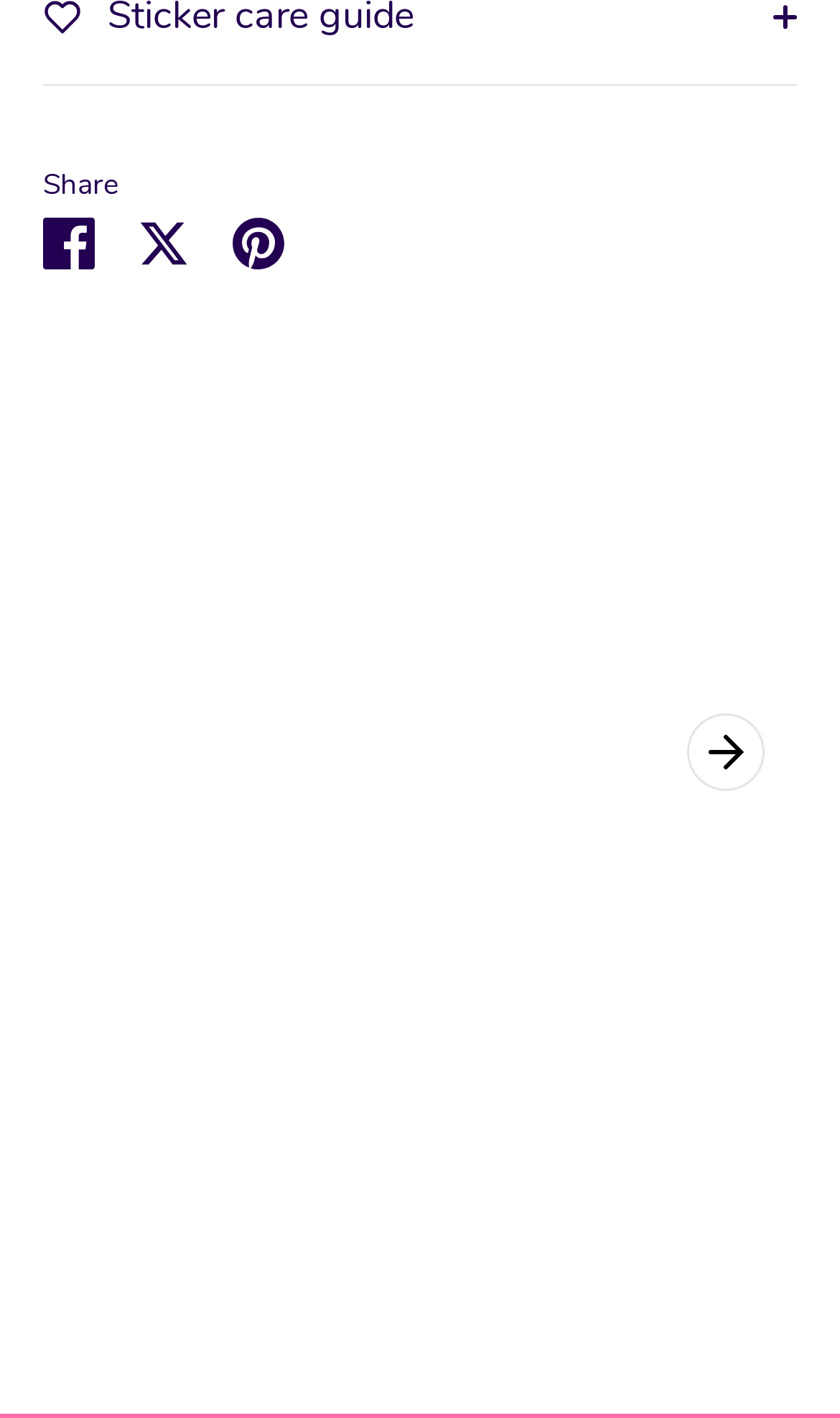What is the price of the shown product?
Based on the image, answer the question with as much detail as possible.

The price of the product 'Mahalo Musubi, vinyl sticker' is $3.00, as indicated in the option description.